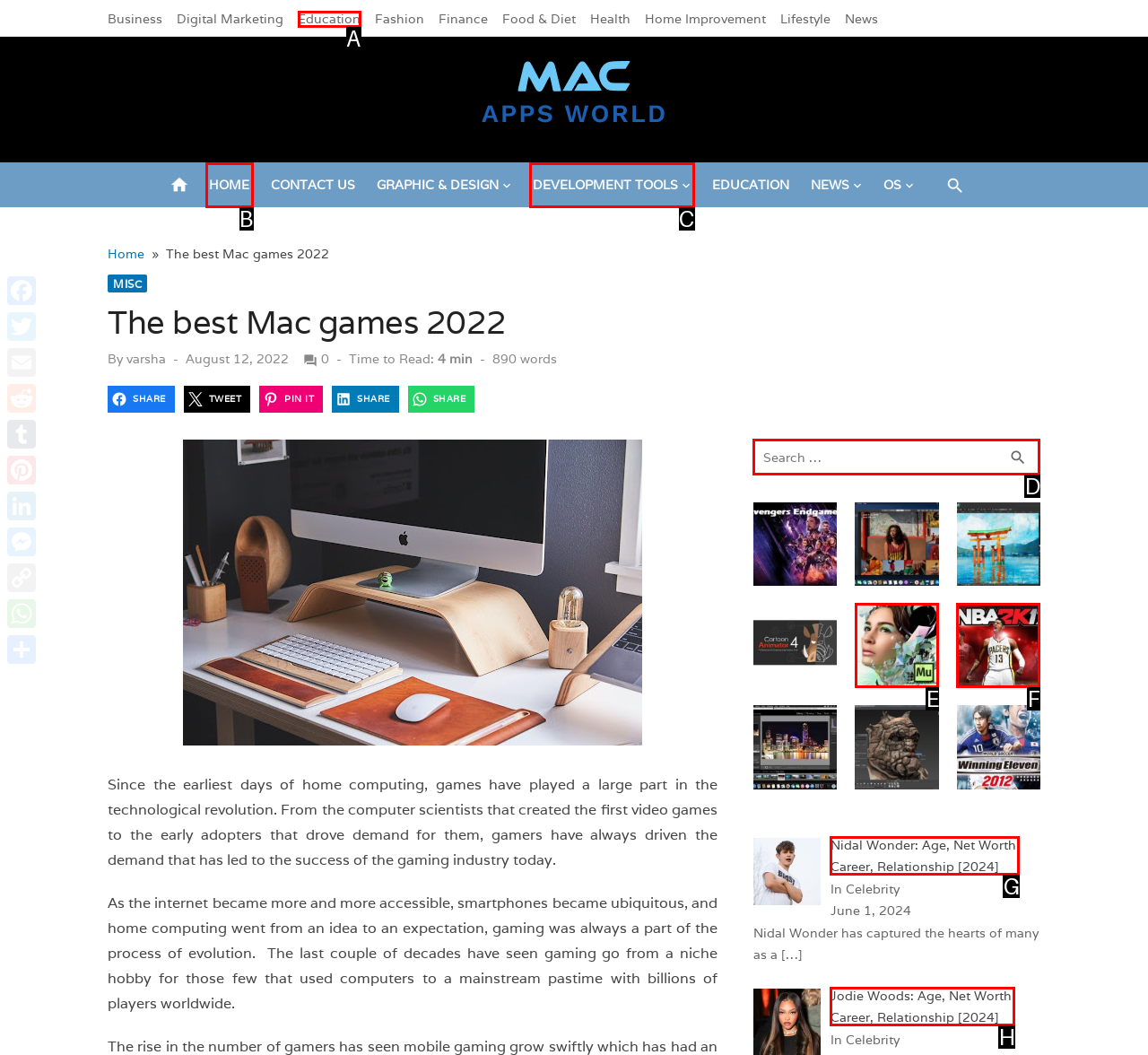Select the appropriate HTML element to click on to finish the task: Search for something.
Answer with the letter corresponding to the selected option.

D